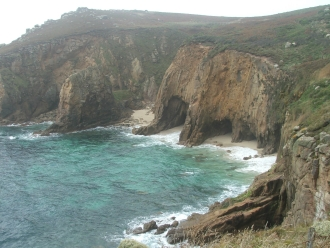Analyze the image and deliver a detailed answer to the question: What is reflected in the serene waters?

According to the caption, the serene waters reflect the sky above, creating a sense of calmness and tranquility in the coastal scene.